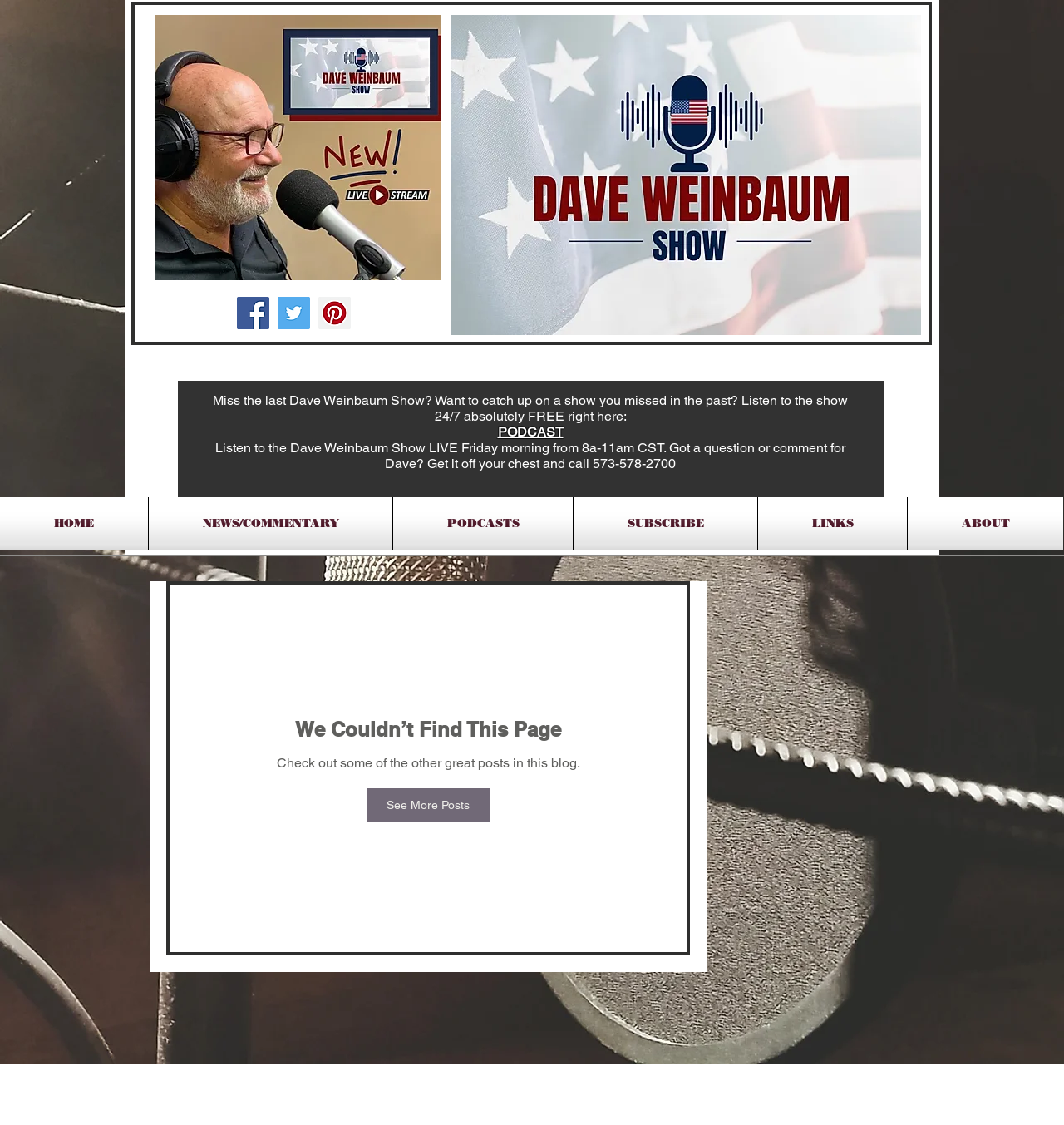Provide a one-word or brief phrase answer to the question:
What are the social media platforms available?

Facebook, Twitter, Pinterest